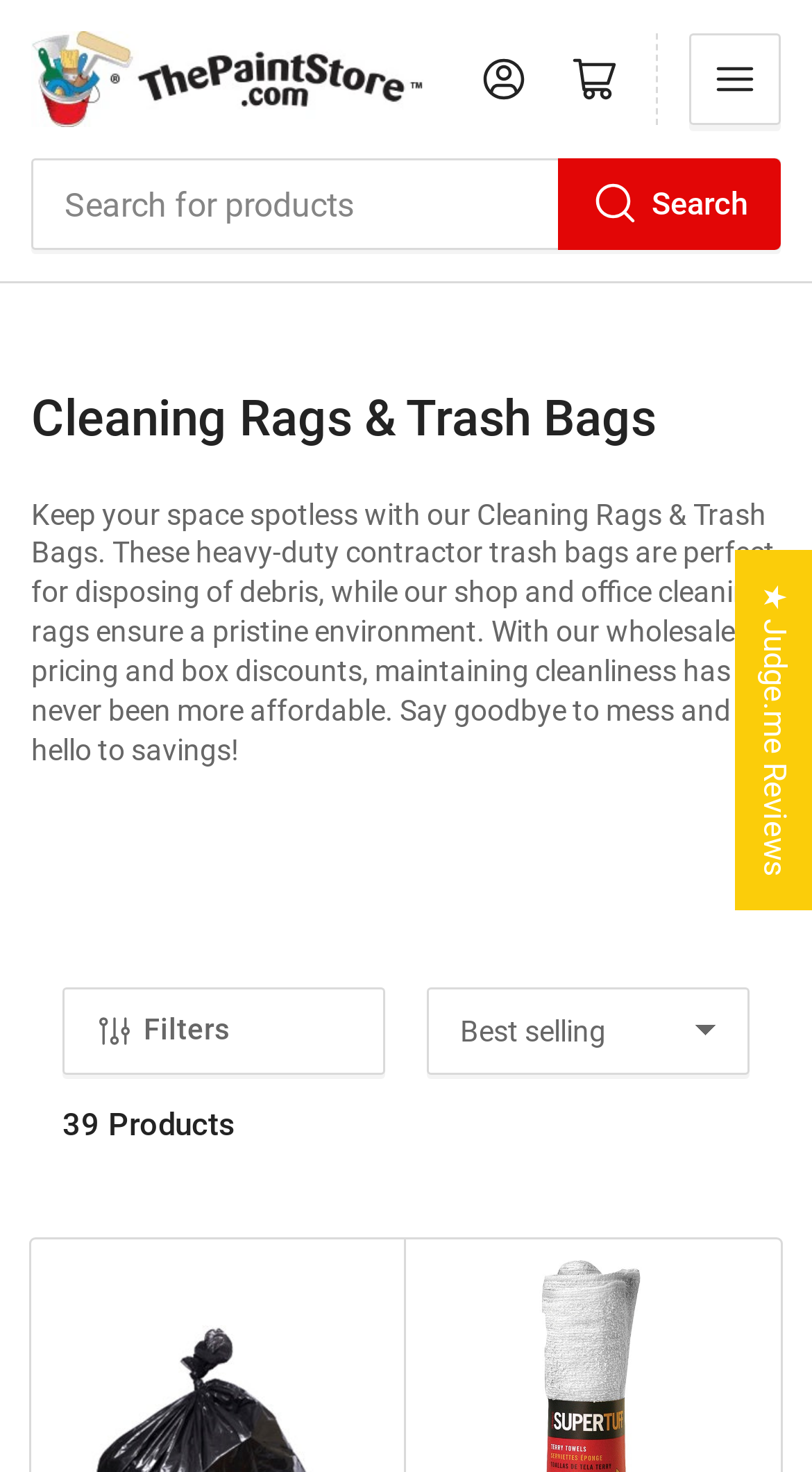Can you identify and provide the main heading of the webpage?

Cleaning Rags & Trash Bags